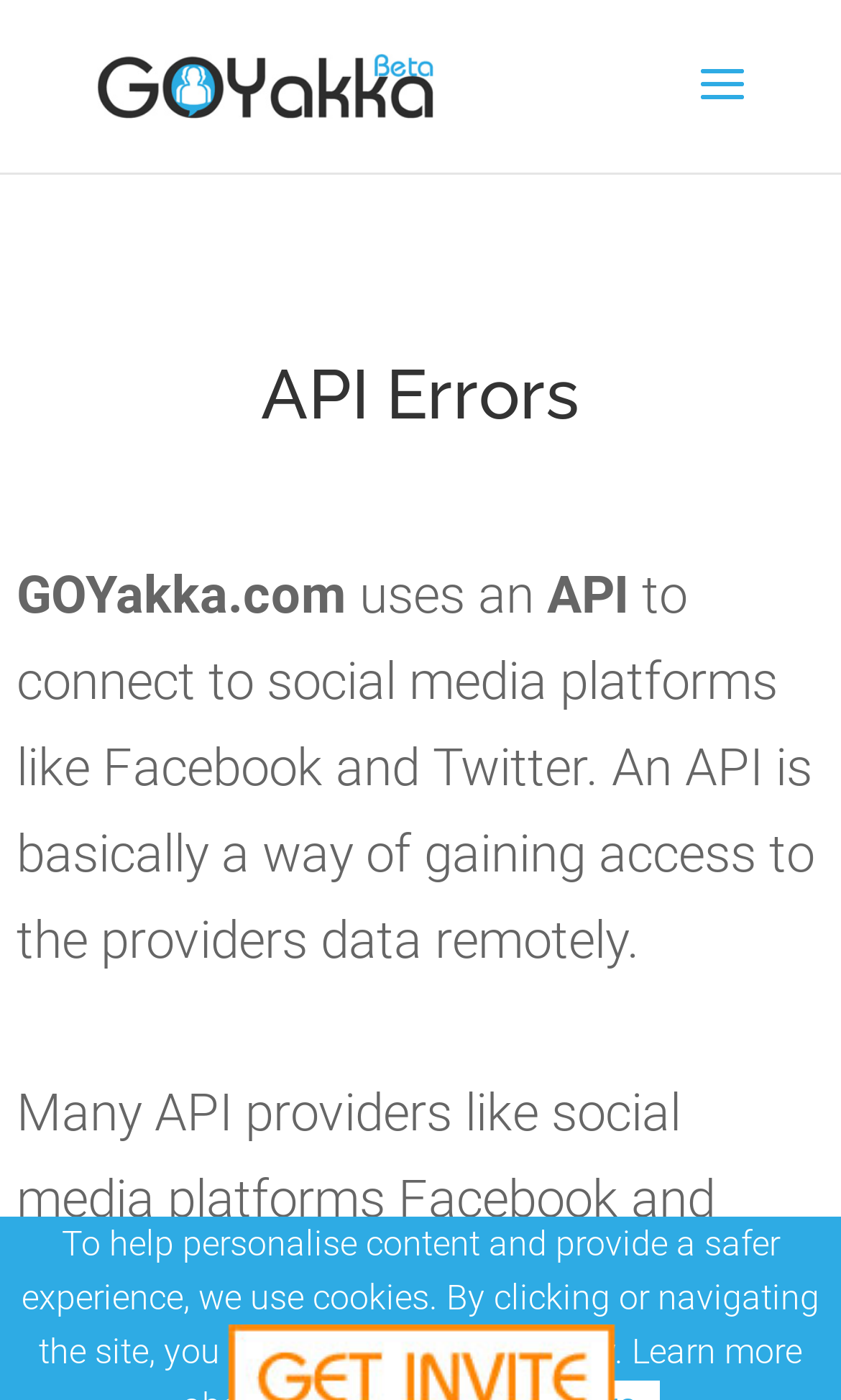Can you find the bounding box coordinates for the UI element given this description: "alt="GOYakka.com""? Provide the coordinates as four float numbers between 0 and 1: [left, top, right, bottom].

[0.115, 0.038, 0.515, 0.081]